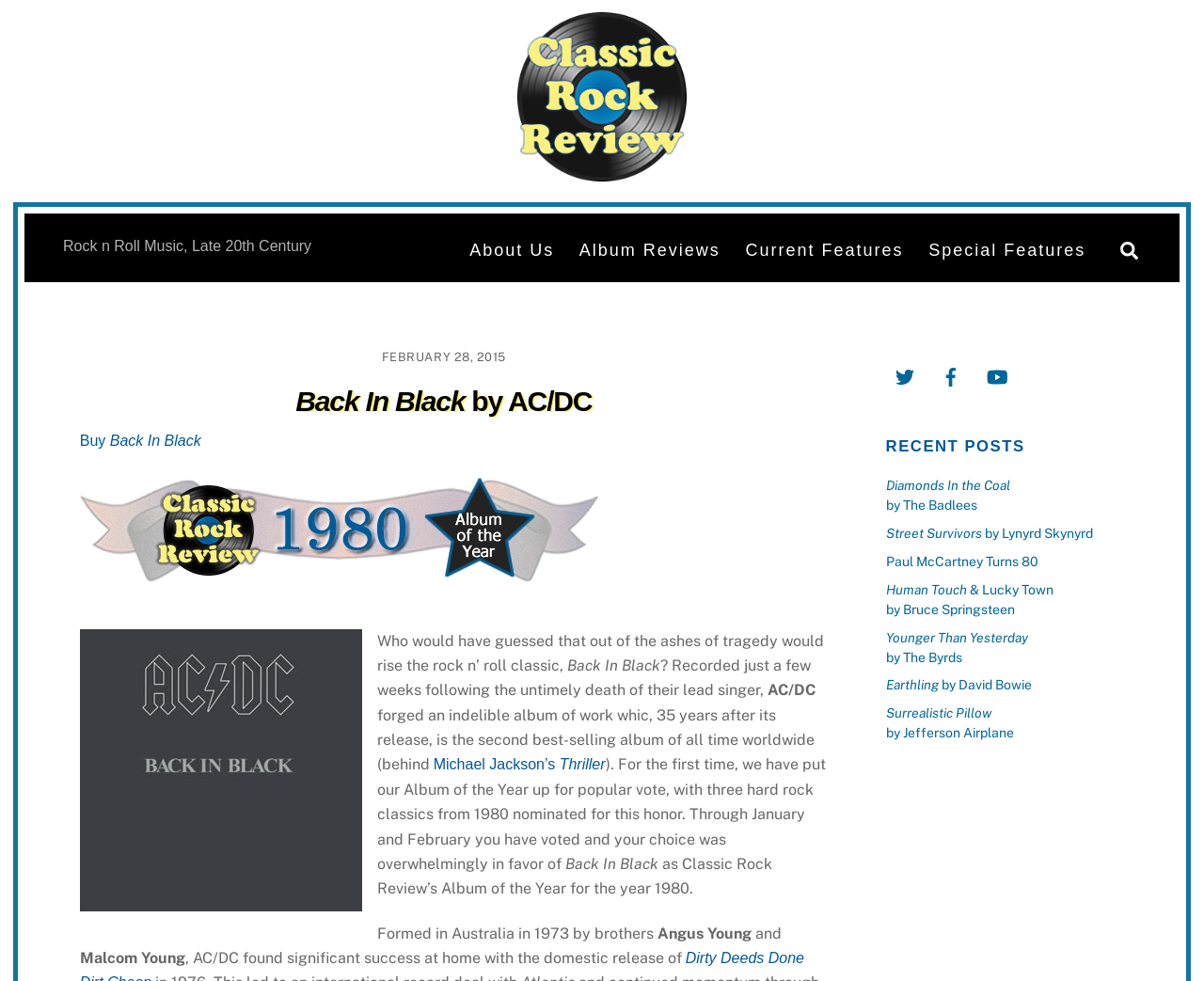Determine the bounding box coordinates of the region that needs to be clicked to achieve the task: "Follow on Twitter".

[0.736, 0.373, 0.767, 0.392]